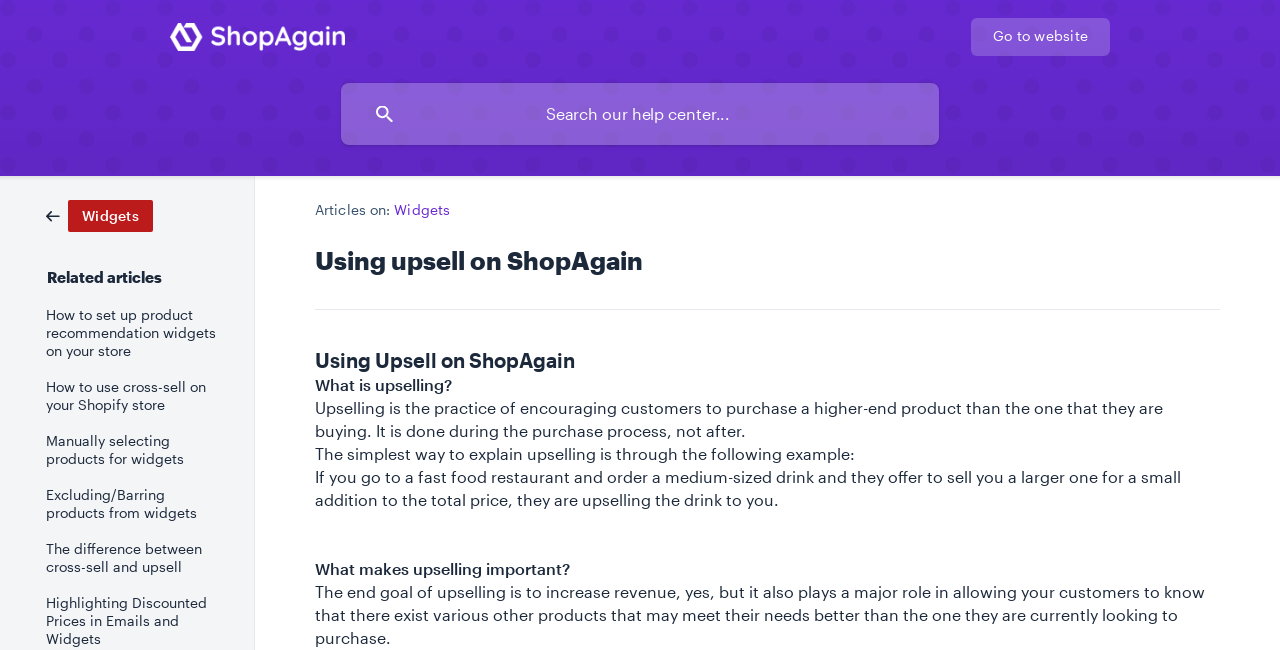Please provide a comprehensive response to the question below by analyzing the image: 
What is the difference between cross-sell and upsell?

Although the webpage mentions the difference between cross-sell and upsell, it does not provide a clear explanation. However, it does provide a link to an article that discusses the difference.